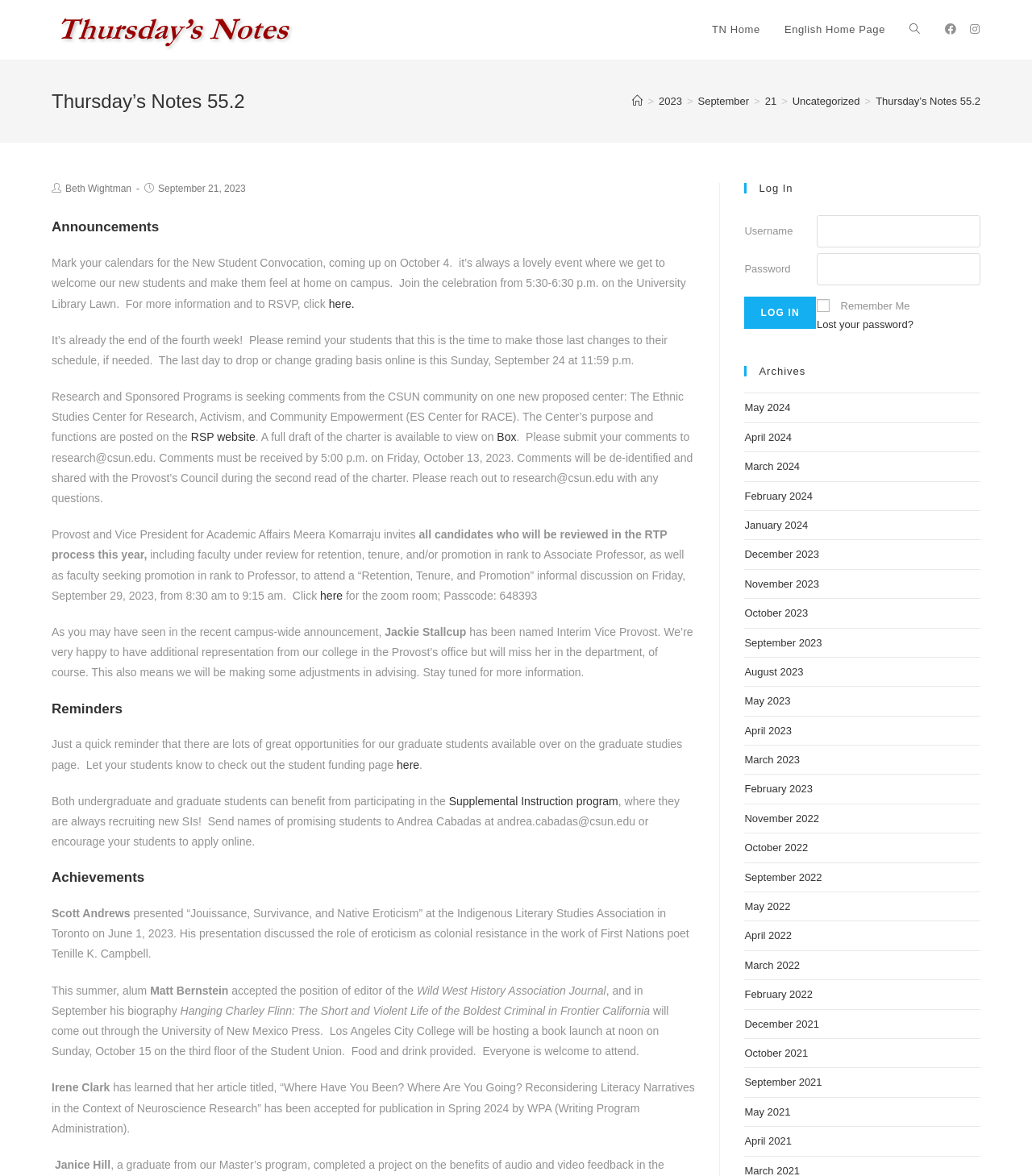Give a comprehensive overview of the webpage, including key elements.

This webpage is titled "Thursday's Notes 55.2 – Thursday's Notes" and appears to be a blog or news page with various announcements, reminders, and achievements. 

At the top of the page, there is a layout table with a link to "Thursday's Notes" and an image with the same name. To the right of this, there are social links to Facebook and Instagram. Below this, there are links to "TN Home", "English Home Page", and "Search website".

The main content of the page is divided into sections, each with a heading. The first section is "Announcements", which includes several paragraphs of text with links to more information. The announcements appear to be related to events and deadlines at a university, such as a New Student Convocation and a proposed center for research and activism.

Below the announcements, there is a section titled "Reminders", which includes a few paragraphs of text with links to opportunities for graduate students and a supplemental instruction program.

The next section is titled "Achievements", which highlights the accomplishments of several individuals, including presentations, publications, and new positions.

At the bottom of the page, there is a log-in section with fields for a username and password, as well as a "Log In" button and a "Remember Me" checkbox.

Throughout the page, there are several headings, links, and blocks of text, but no images other than the one at the top. The layout is organized and easy to follow, with clear headings and concise text.